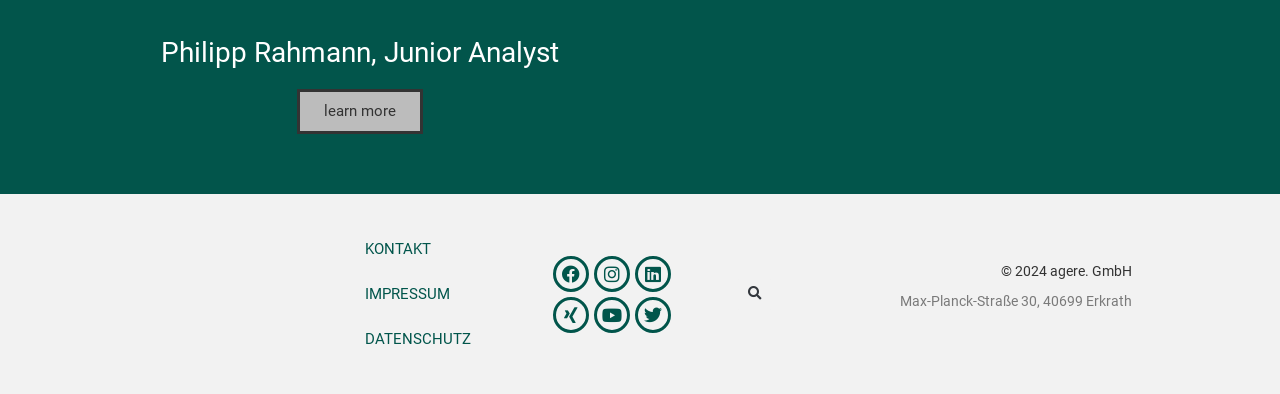What is Philipp Rahmann's role?
Refer to the image and provide a one-word or short phrase answer.

Junior Analyst